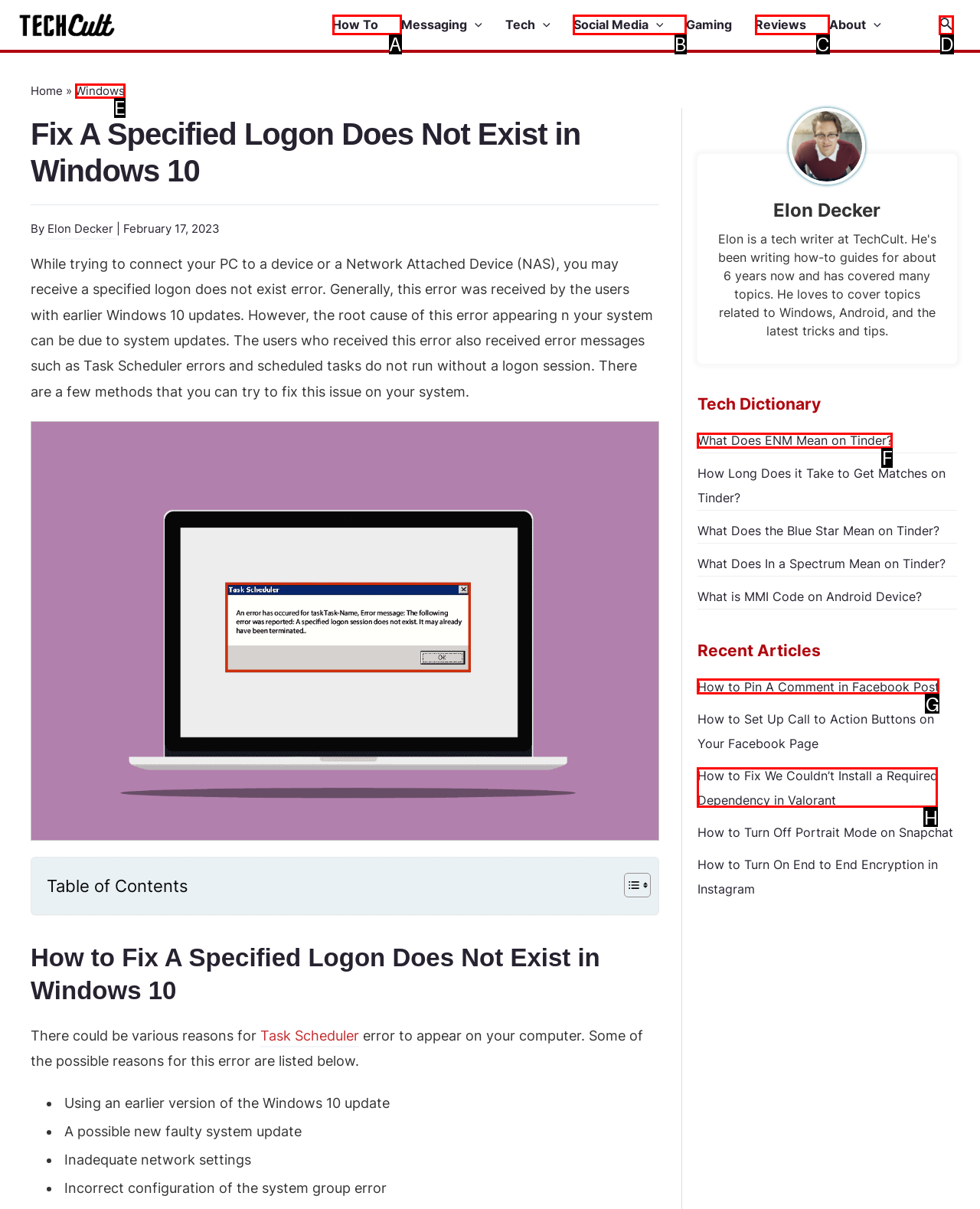Tell me which option best matches this description: Reviews
Answer with the letter of the matching option directly from the given choices.

C